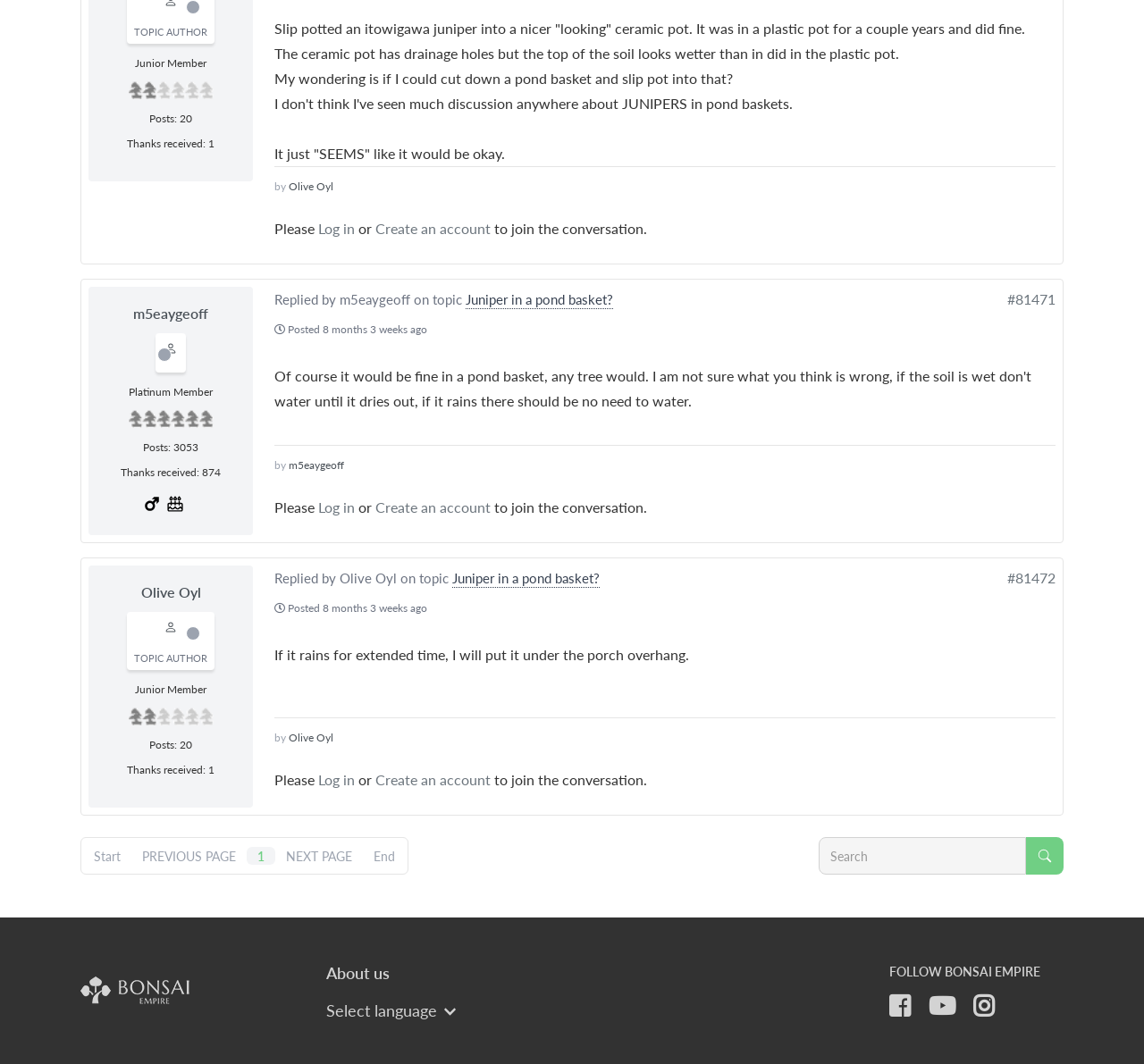Locate the bounding box of the UI element with the following description: "Processing Information".

None